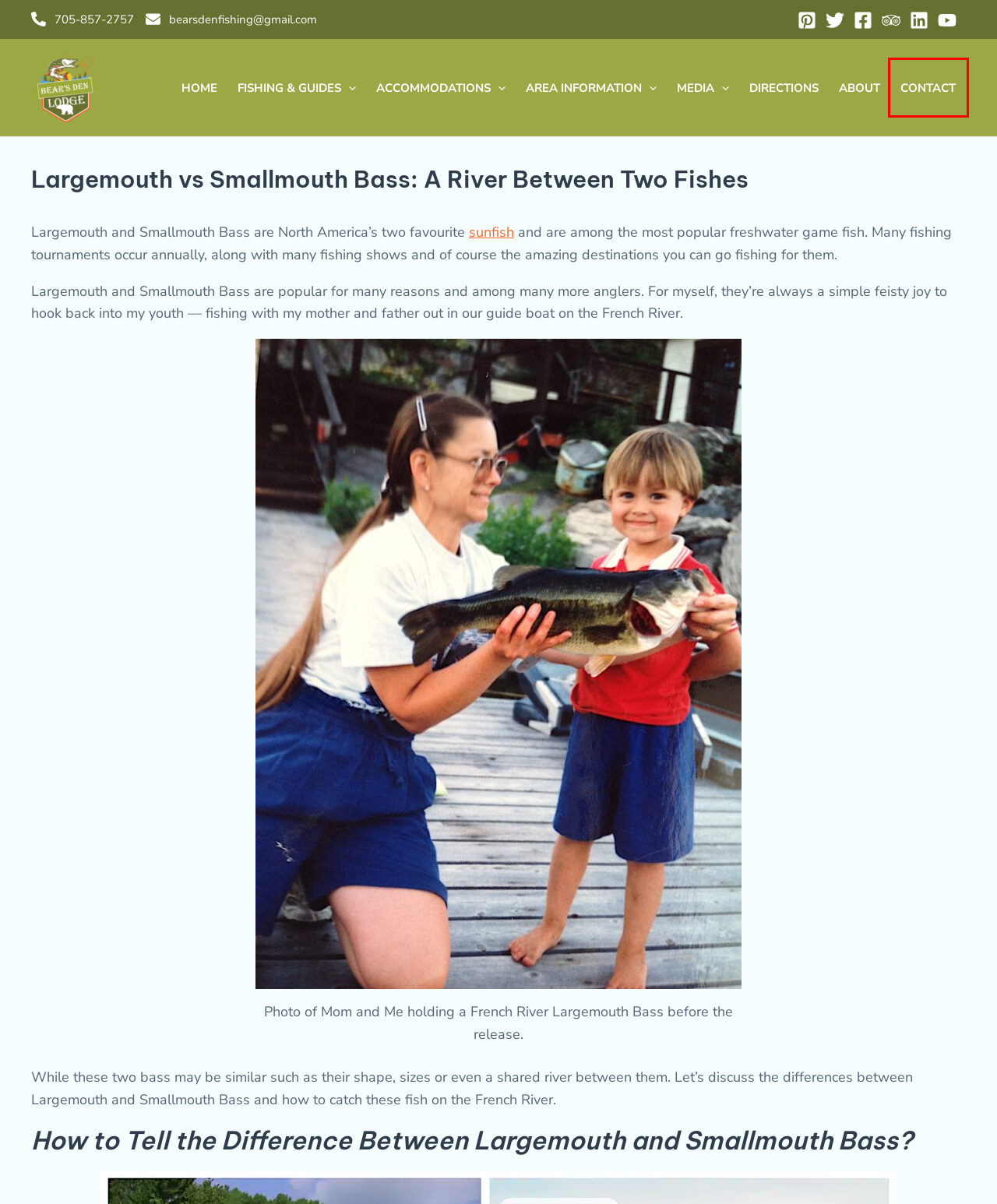Look at the screenshot of the webpage and find the element within the red bounding box. Choose the webpage description that best fits the new webpage that will appear after clicking the element. Here are the candidates:
A. Knowing Your Sunfish: Bluegill & Pumpkinseed - Bear's Den Lodge - Fishing French River
B. How To Properly Hold & Release Fish - Bear's Den Lodge - Fishing French River
C. About - Bear's Den Lodge - Fishing French River
D. Bear's Den Lodge
E. Directions - Bear's Den Lodge - Fishing French River
F. Contact - Bear's Den Lodge - Fishing French River
G. Bears Den Lodge - Fishing French River
H. Walleye vs Bass: Which Fish is the Catch of the Day? - Bear's Den Lodge - Fishing French River

F